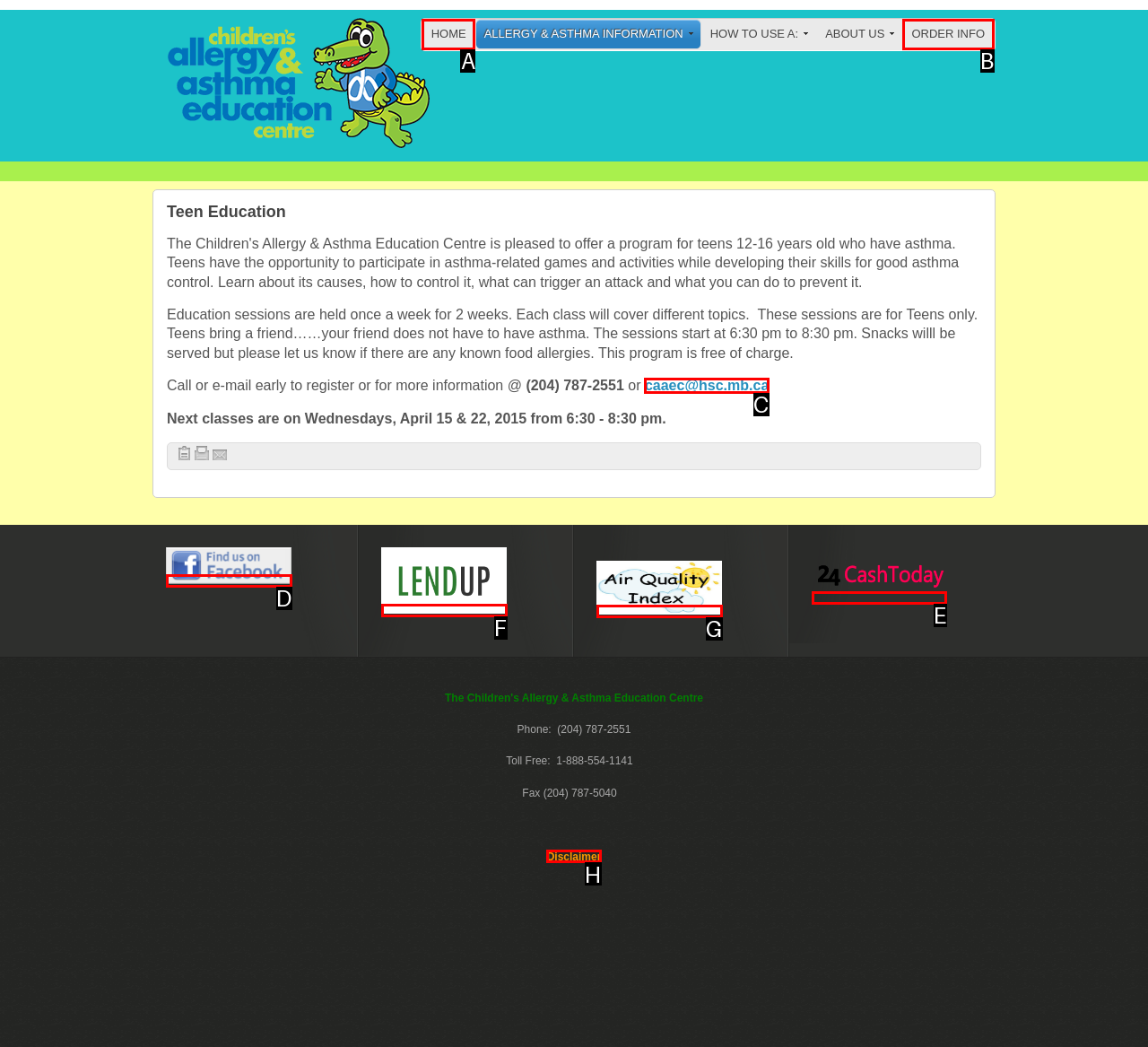Find the HTML element that matches the description: caaec@hsc.mb.ca. Answer using the letter of the best match from the available choices.

C